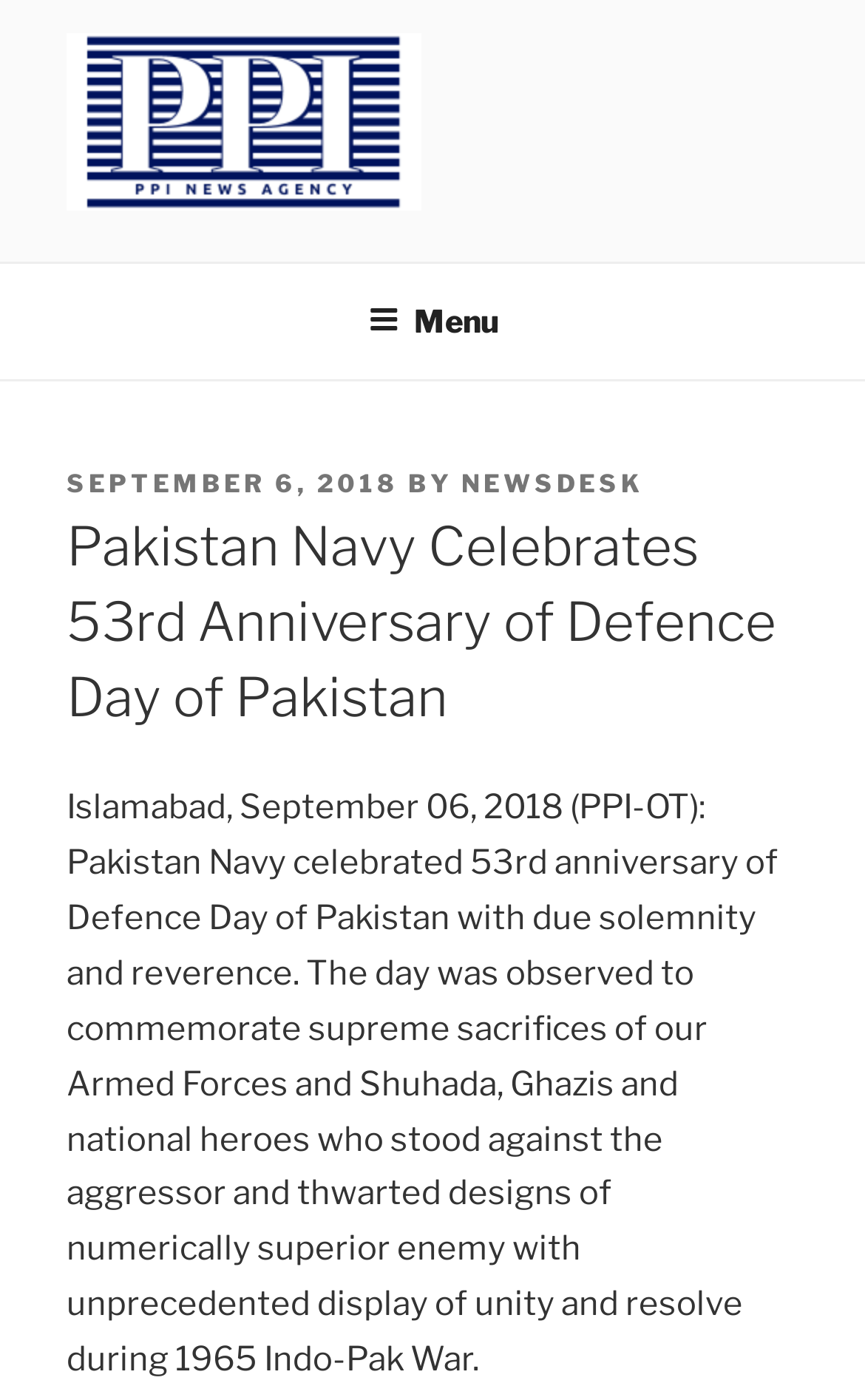Please find the bounding box for the following UI element description. Provide the coordinates in (top-left x, top-left y, bottom-right x, bottom-right y) format, with values between 0 and 1: parent_node: PPI NEWS AGENCY

[0.077, 0.024, 0.526, 0.163]